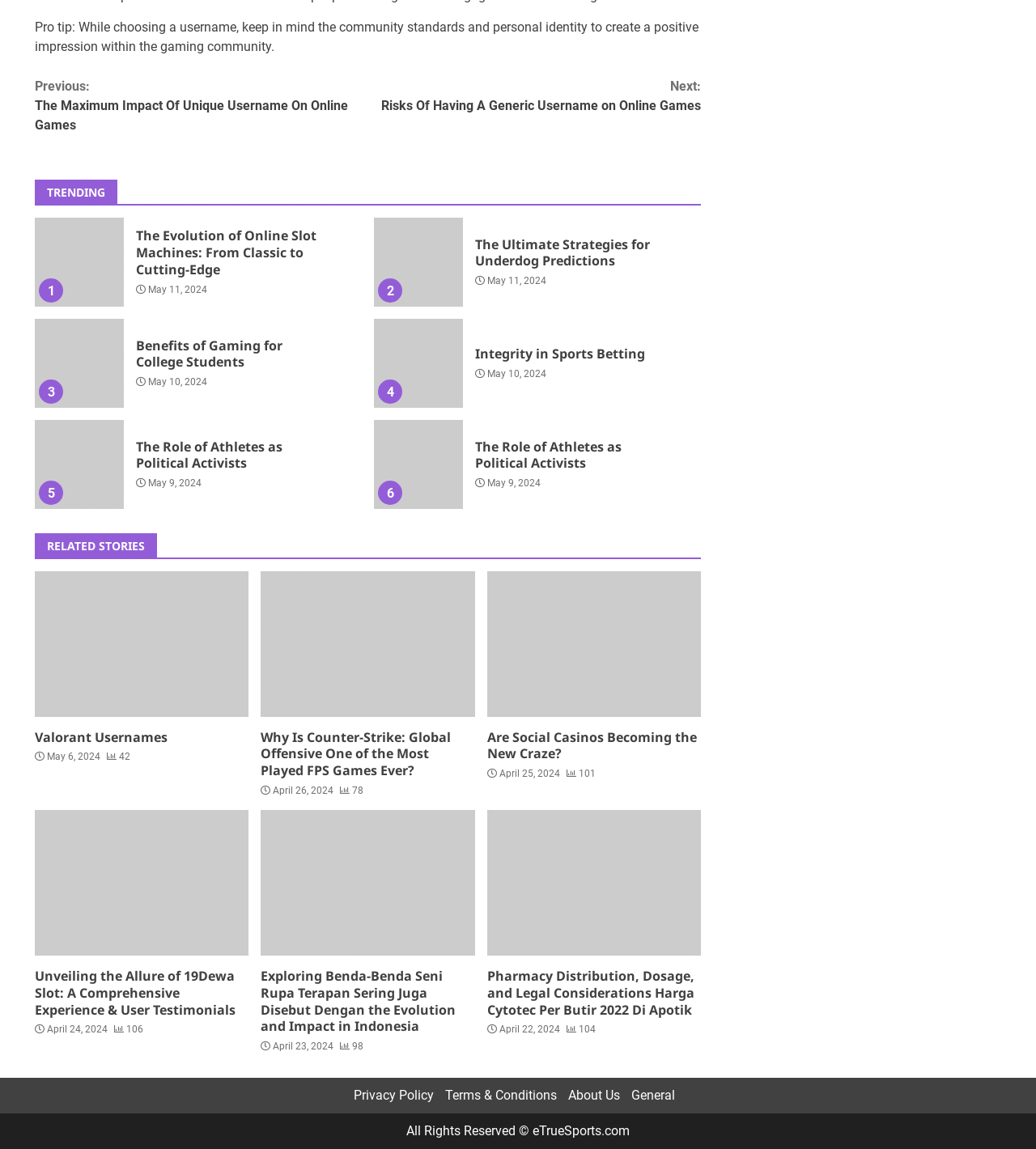Refer to the image and provide a thorough answer to this question:
How many comments does the article 'Are Social Casinos Becoming the New Craze?' have?

This question can be answered by looking at the link ' 101' which is located at the coordinates [0.547, 0.669, 0.575, 0.678]. This link indicates the number of comments on the article.